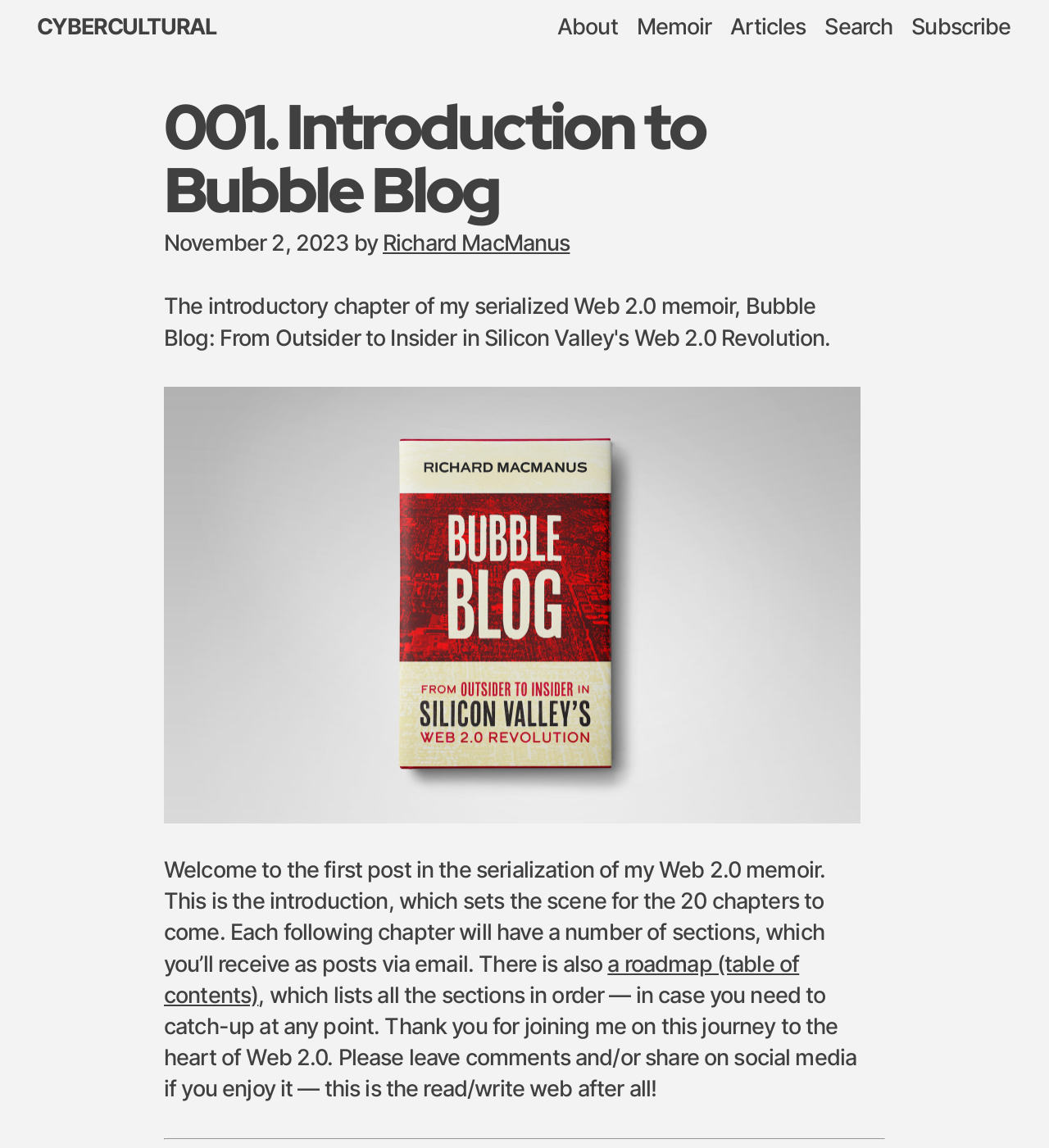Determine the bounding box coordinates of the region I should click to achieve the following instruction: "Read the roadmap". Ensure the bounding box coordinates are four float numbers between 0 and 1, i.e., [left, top, right, bottom].

[0.156, 0.831, 0.762, 0.877]